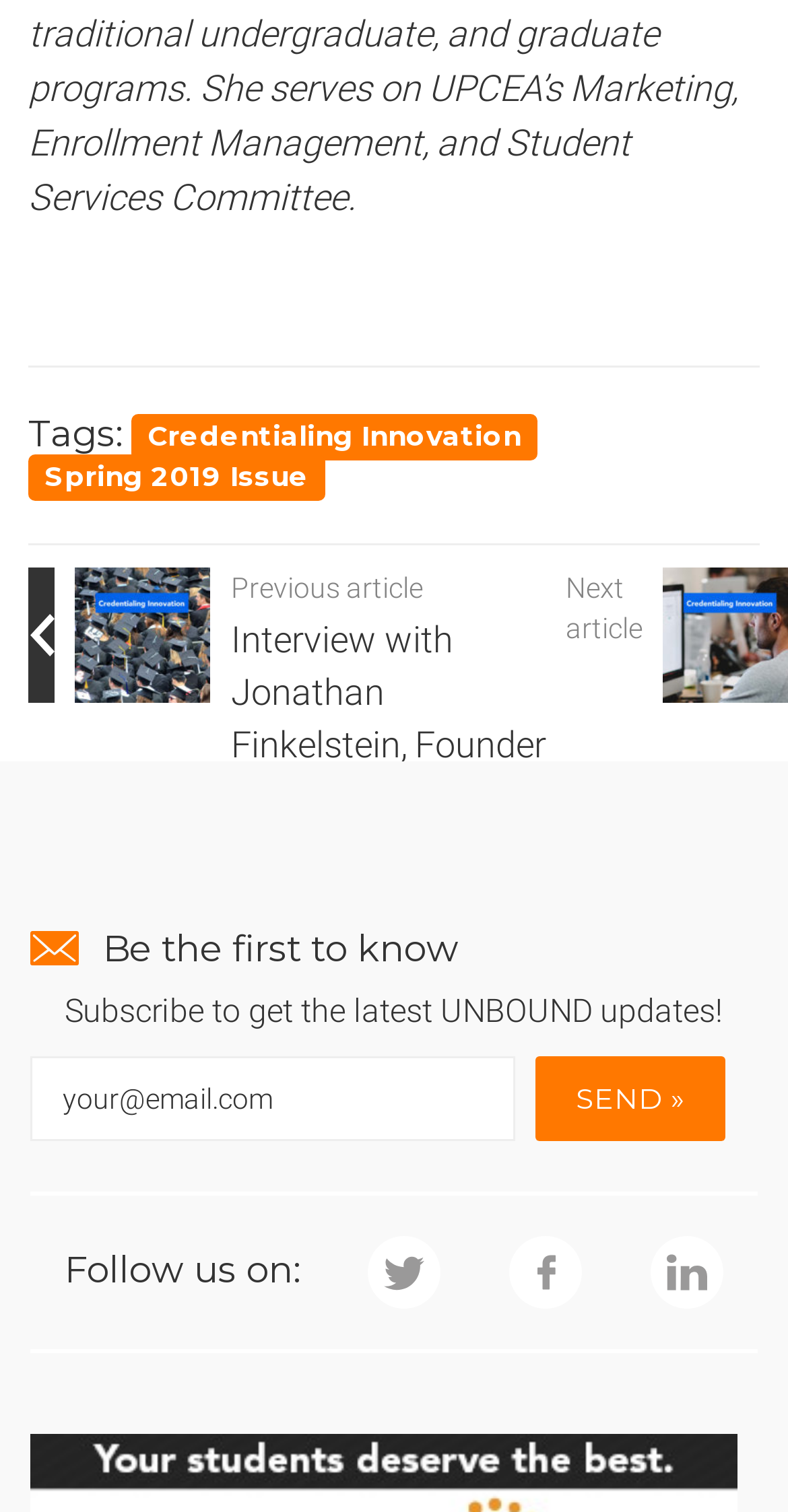What is the title of the article above the 'Previous article' link?
Give a single word or phrase answer based on the content of the image.

Credentialing InnovationSpring 2019 Issue